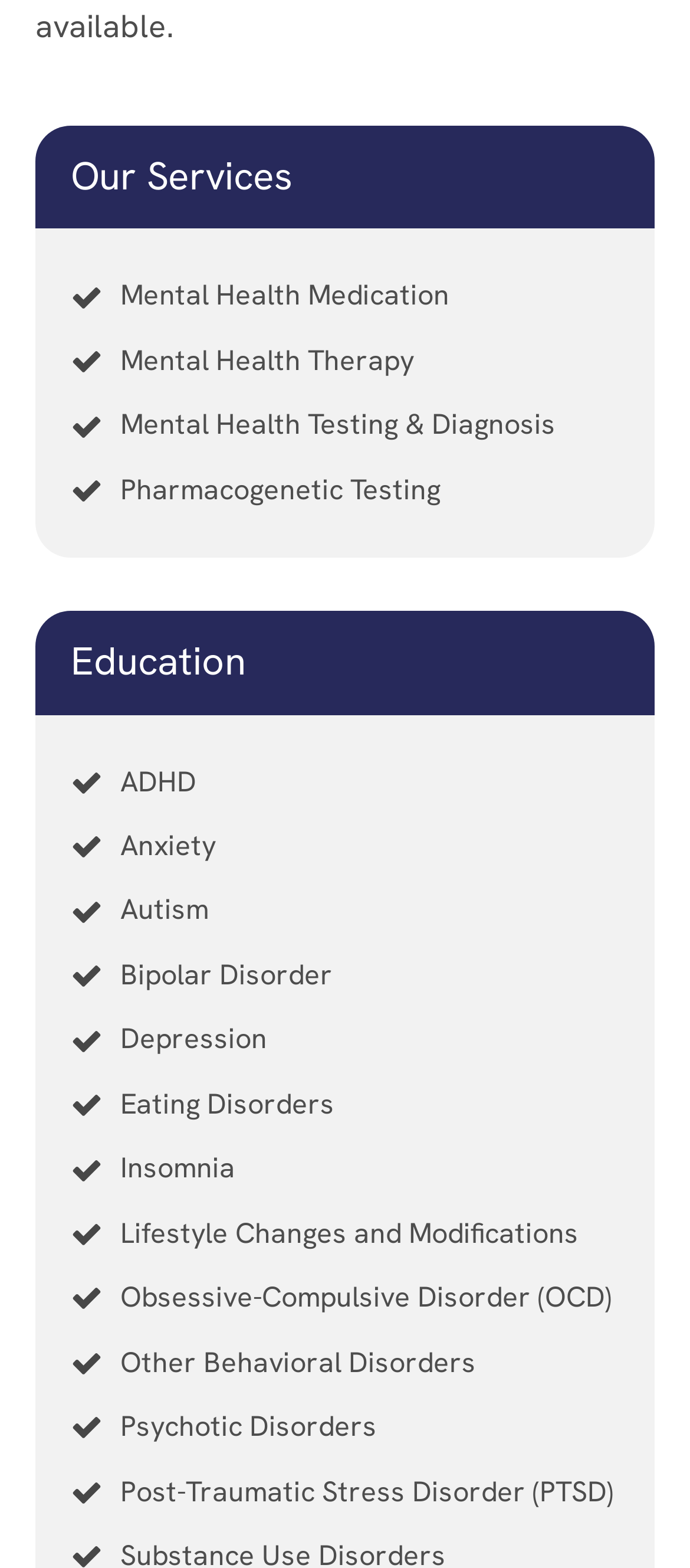Find the bounding box coordinates for the area that must be clicked to perform this action: "Check Outlook Webmail".

None